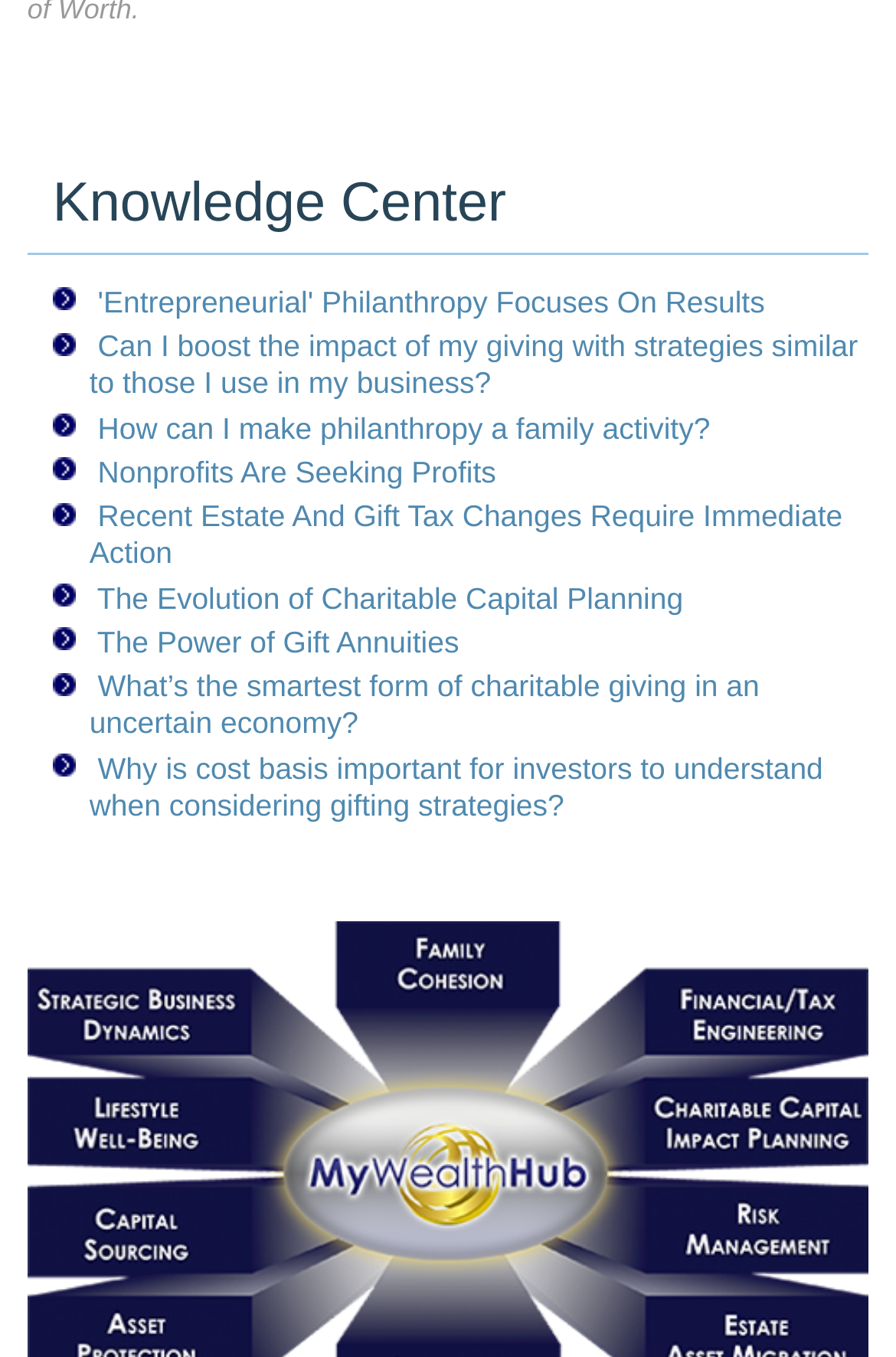Determine the bounding box coordinates for the HTML element mentioned in the following description: "Nonprofits Are Seeking Profits". The coordinates should be a list of four floats ranging from 0 to 1, represented as [left, top, right, bottom].

[0.109, 0.335, 0.554, 0.36]